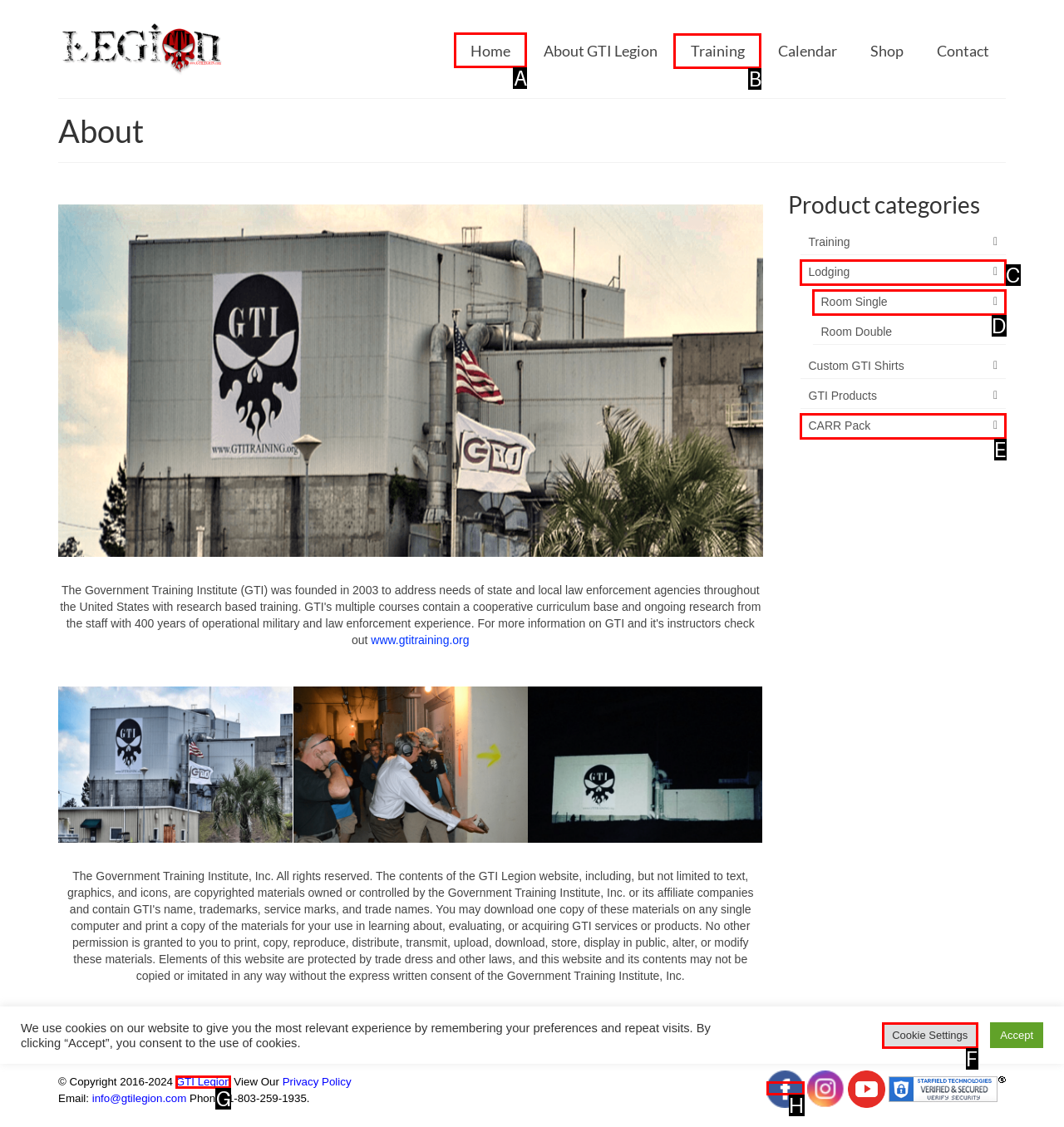Provide the letter of the HTML element that you need to click on to perform the task: Click the Home link.
Answer with the letter corresponding to the correct option.

A